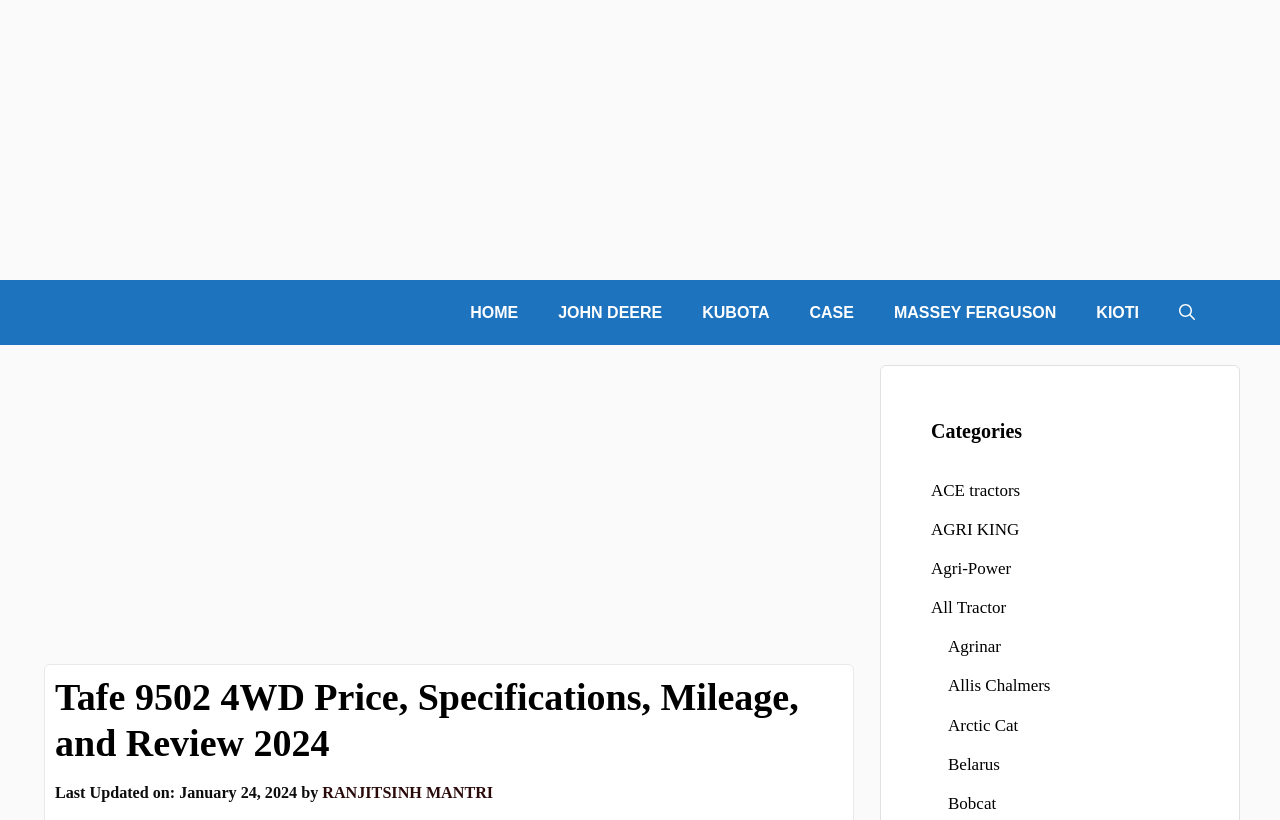Answer the question below in one word or phrase:
What is the last updated date of the webpage?

January 24, 2024